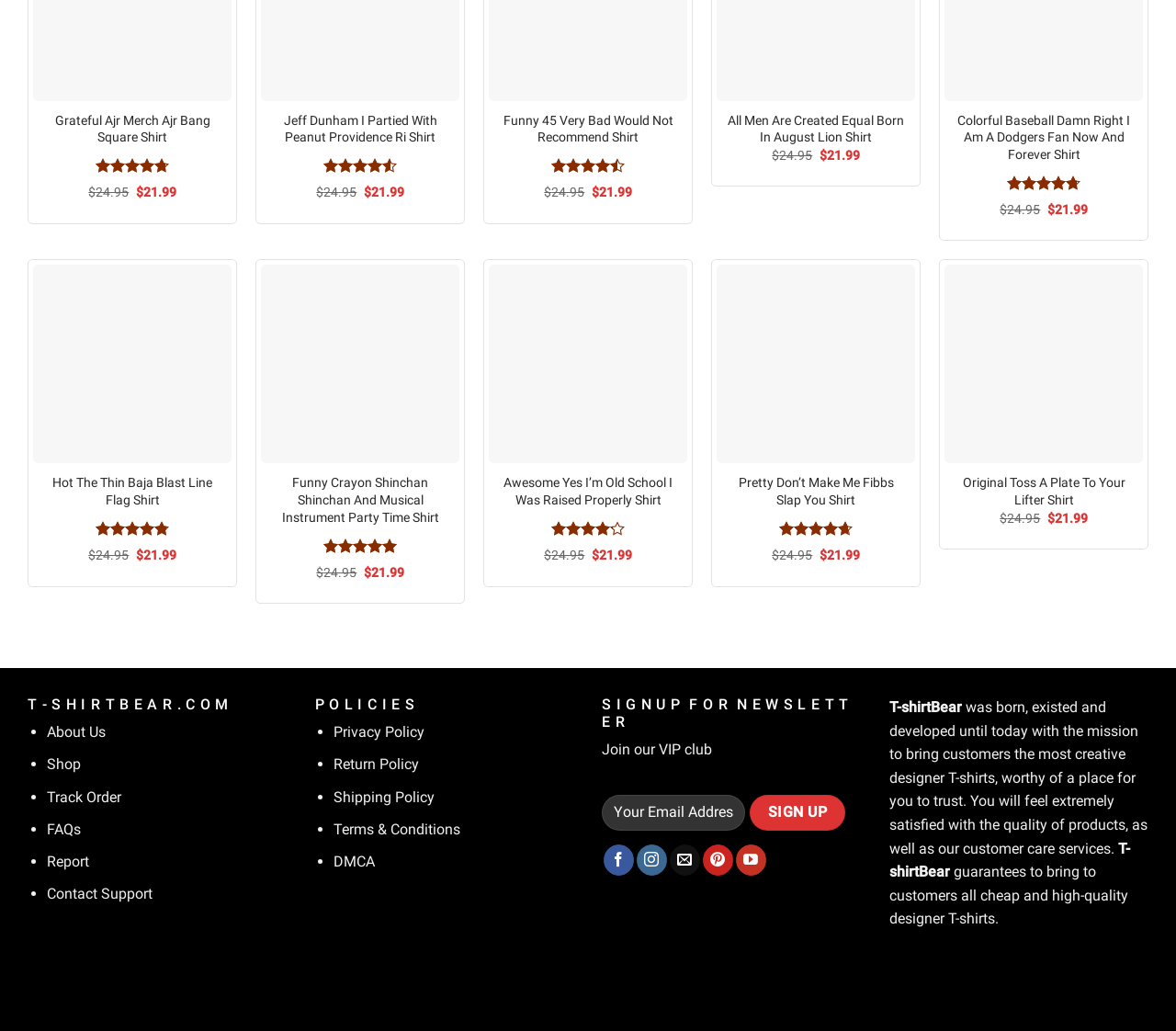Identify the bounding box coordinates of the clickable region to carry out the given instruction: "Click the 'About Us' link".

[0.04, 0.702, 0.09, 0.718]